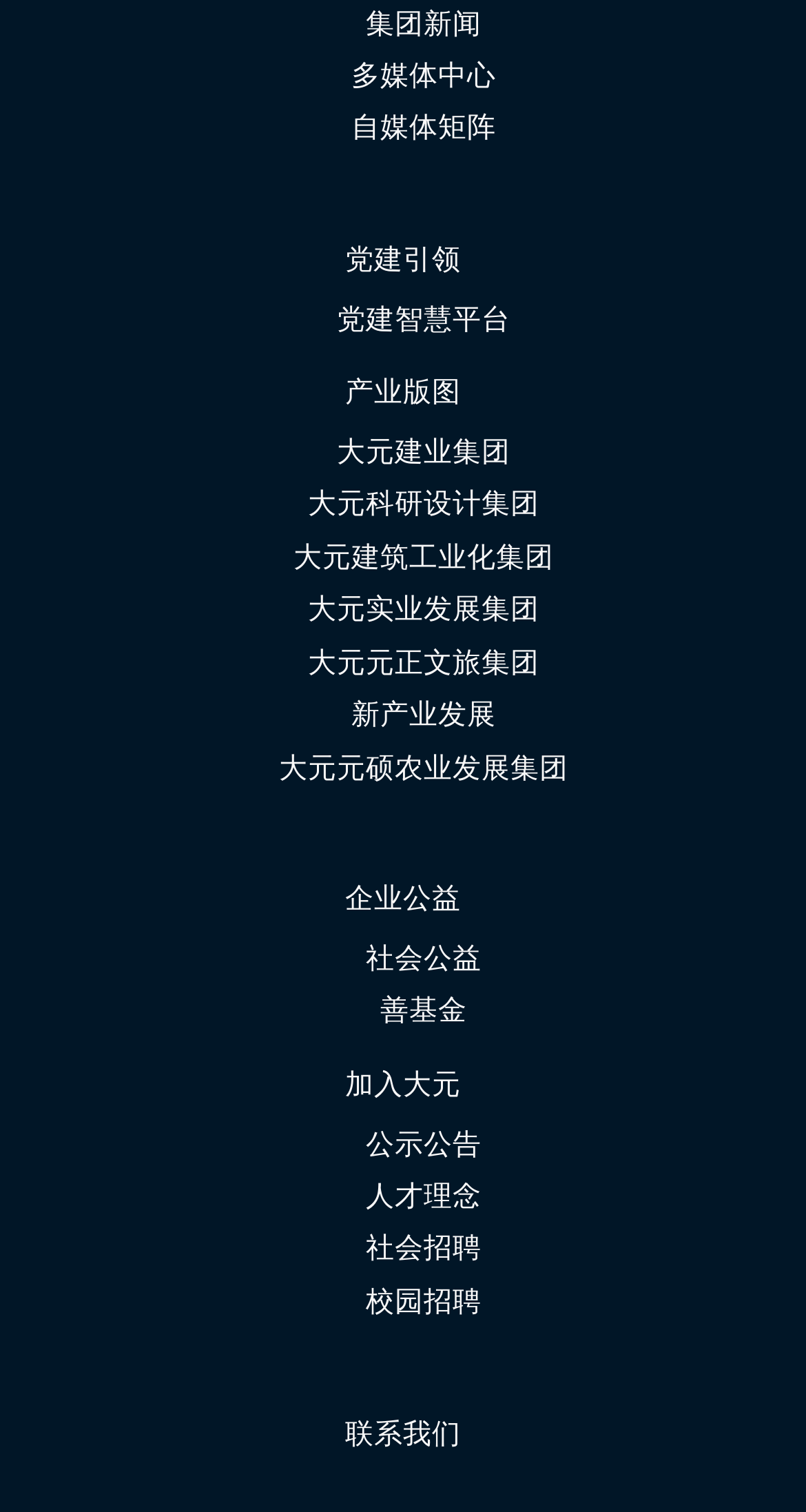What is the purpose of the '加入大元' link?
Using the image, give a concise answer in the form of a single word or short phrase.

To join the company